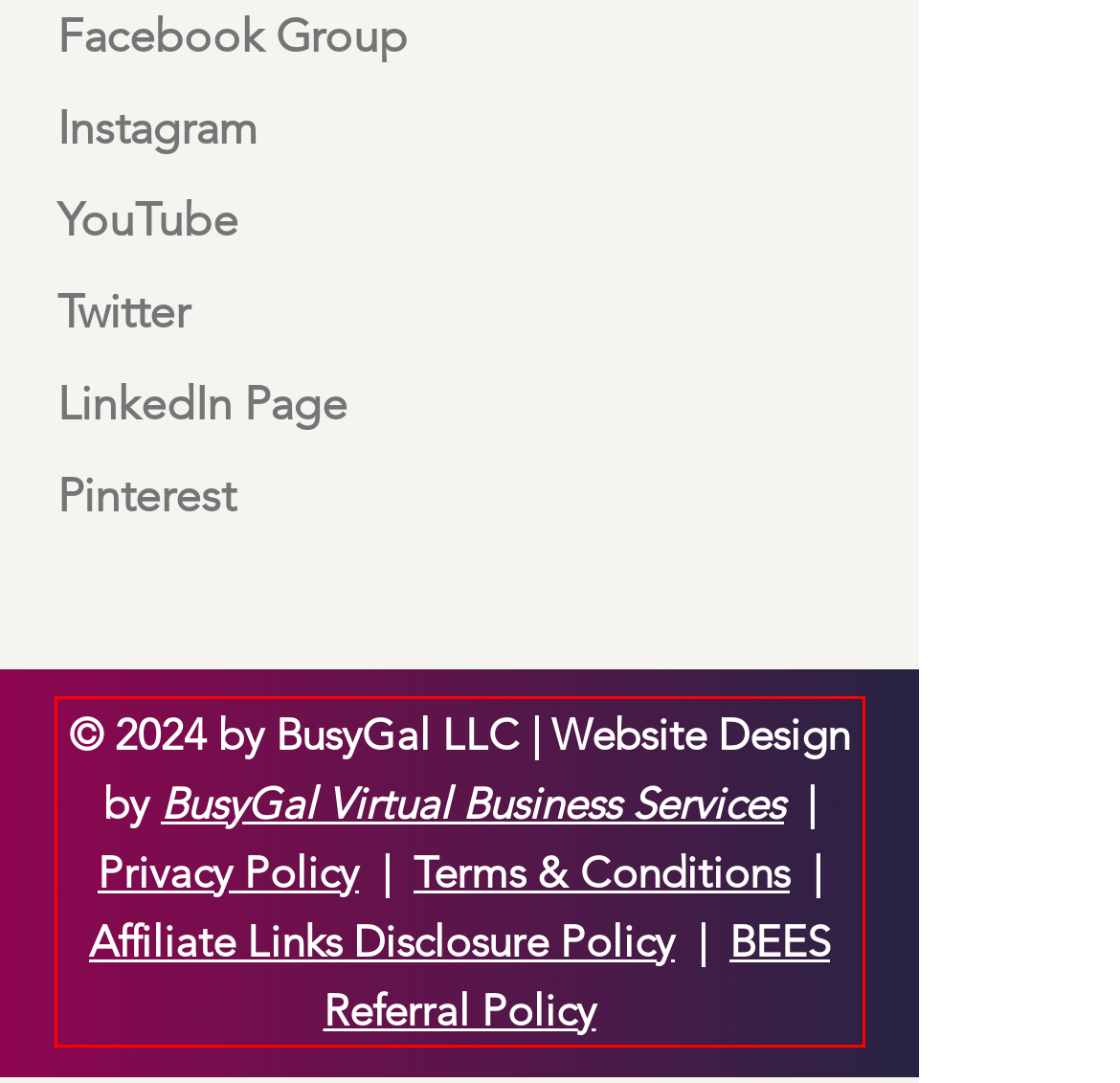Please identify the text within the red rectangular bounding box in the provided webpage screenshot.

© 2024 by BusyGal LLC | Website Design by BusyGal Virtual Business Services | Privacy Policy | Terms & Conditions | Affiliate Links Disclosure Policy | BEES Referral Policy